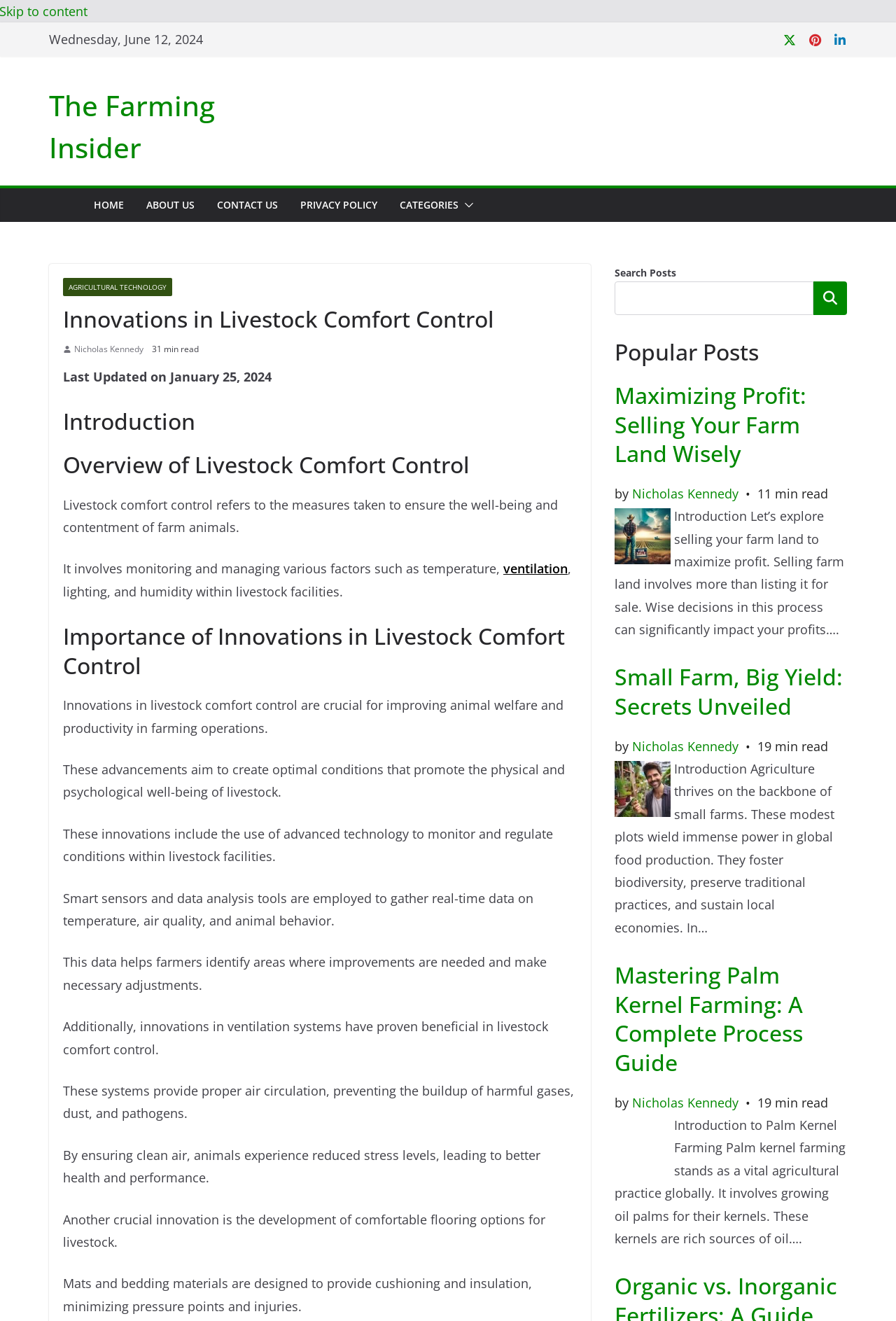What is the purpose of innovations in livestock comfort control?
Please provide a comprehensive answer based on the details in the screenshot.

Innovations in livestock comfort control are crucial for improving animal welfare and productivity in farming operations. These advancements aim to create optimal conditions that promote the physical and psychological well-being of livestock.